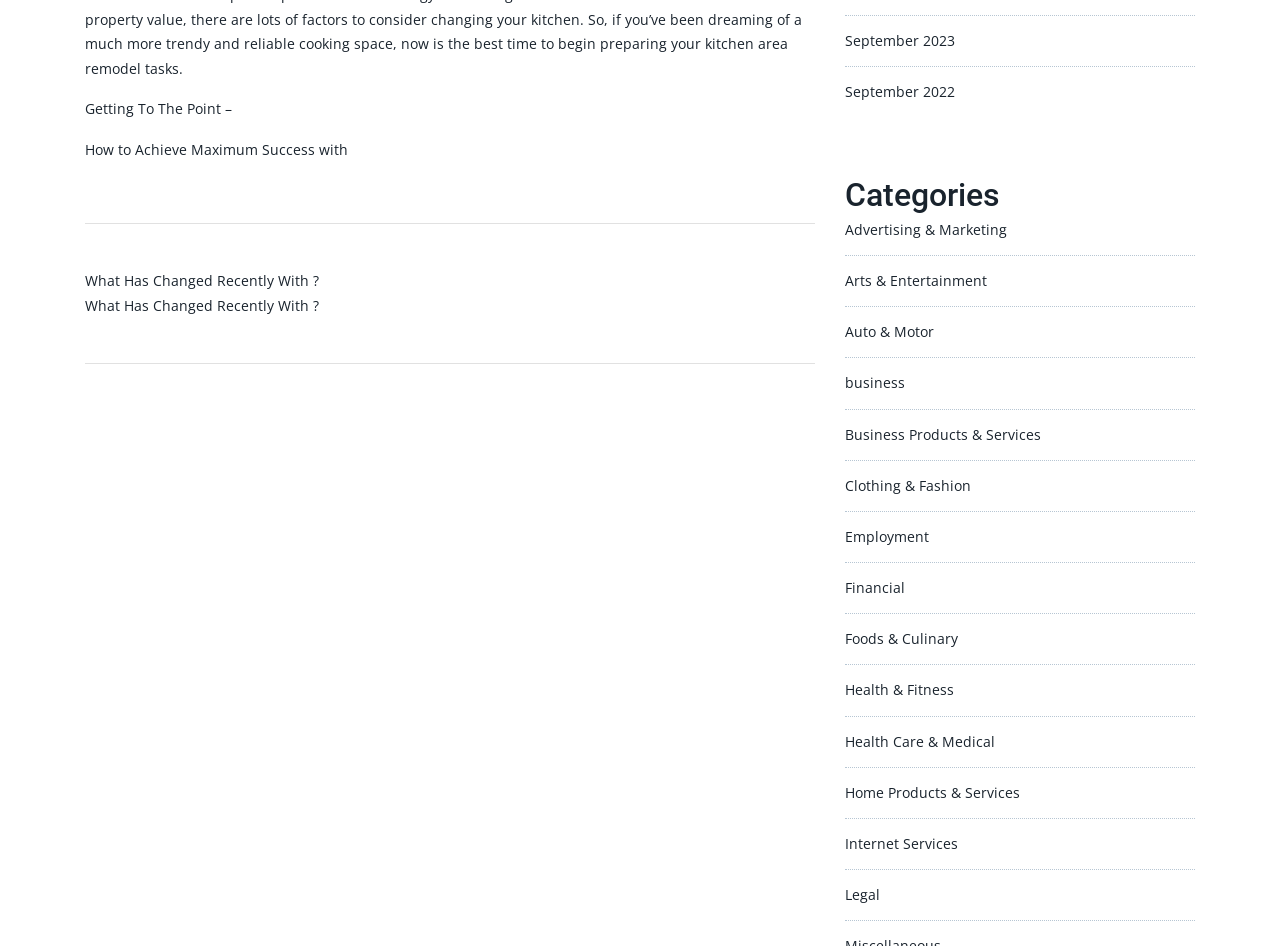Identify the bounding box coordinates of the area you need to click to perform the following instruction: "Explore Advertising & Marketing category".

[0.66, 0.233, 0.787, 0.253]